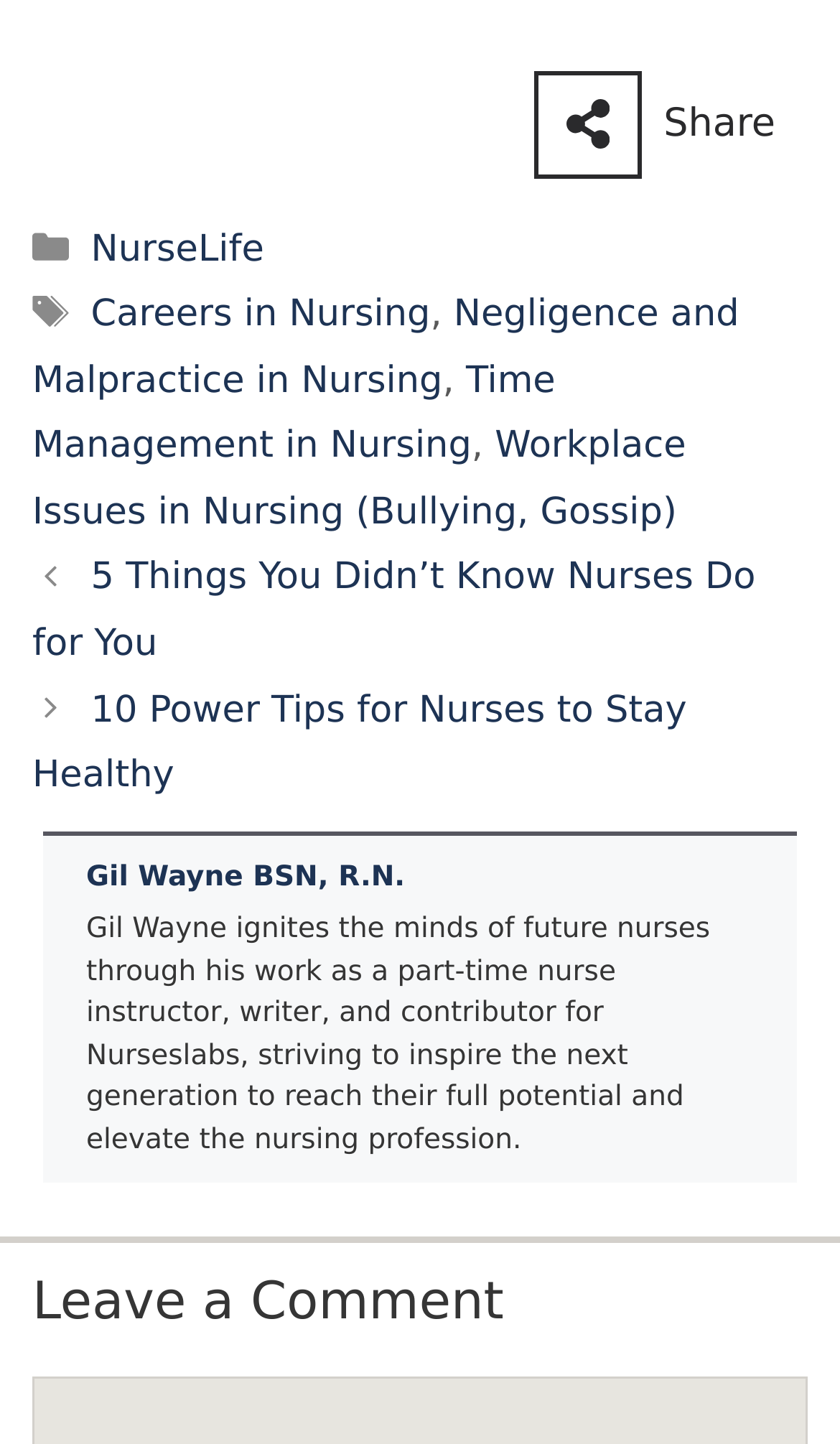Please determine the bounding box coordinates of the element's region to click for the following instruction: "Read about 'Negligence and Malpractice in Nursing'".

[0.038, 0.713, 0.88, 0.789]